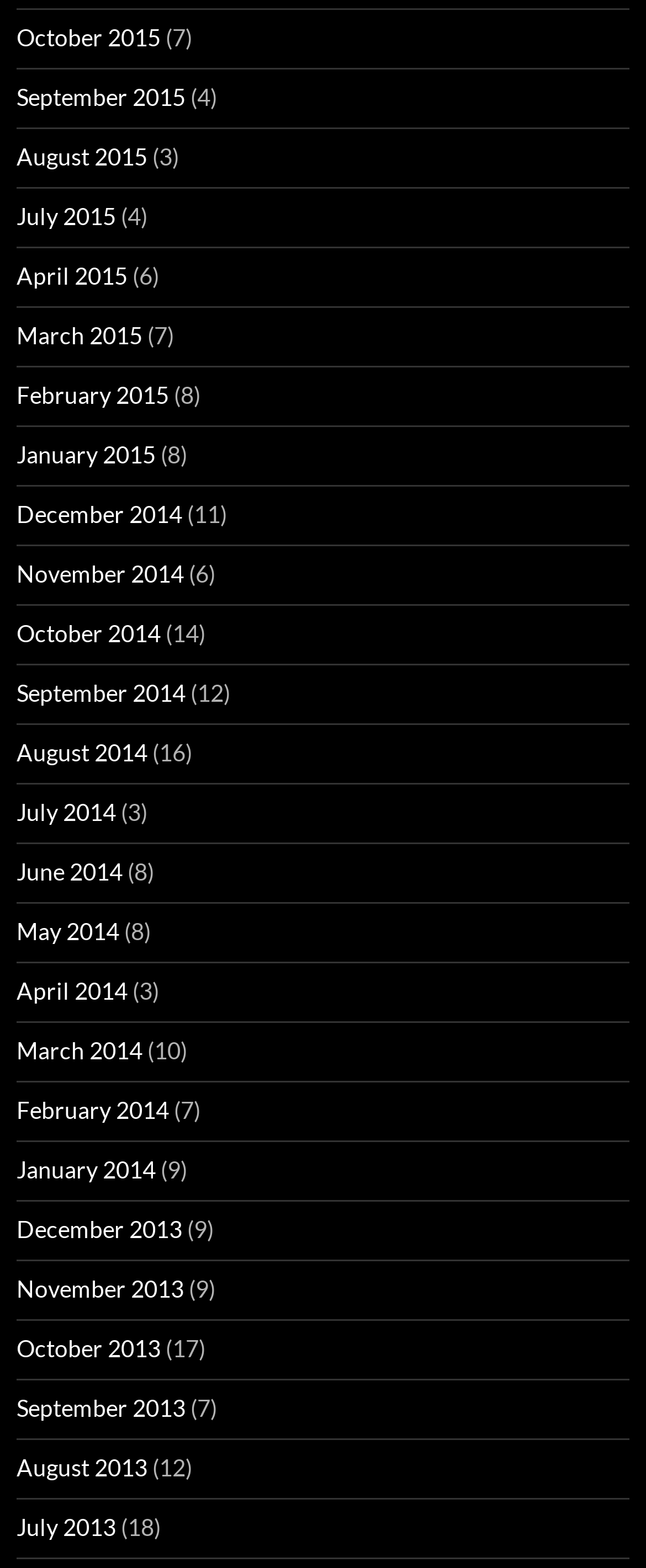What is the bounding box coordinate of the region describing July 2014?
Look at the image and provide a short answer using one word or a phrase.

[0.026, 0.509, 0.179, 0.527]